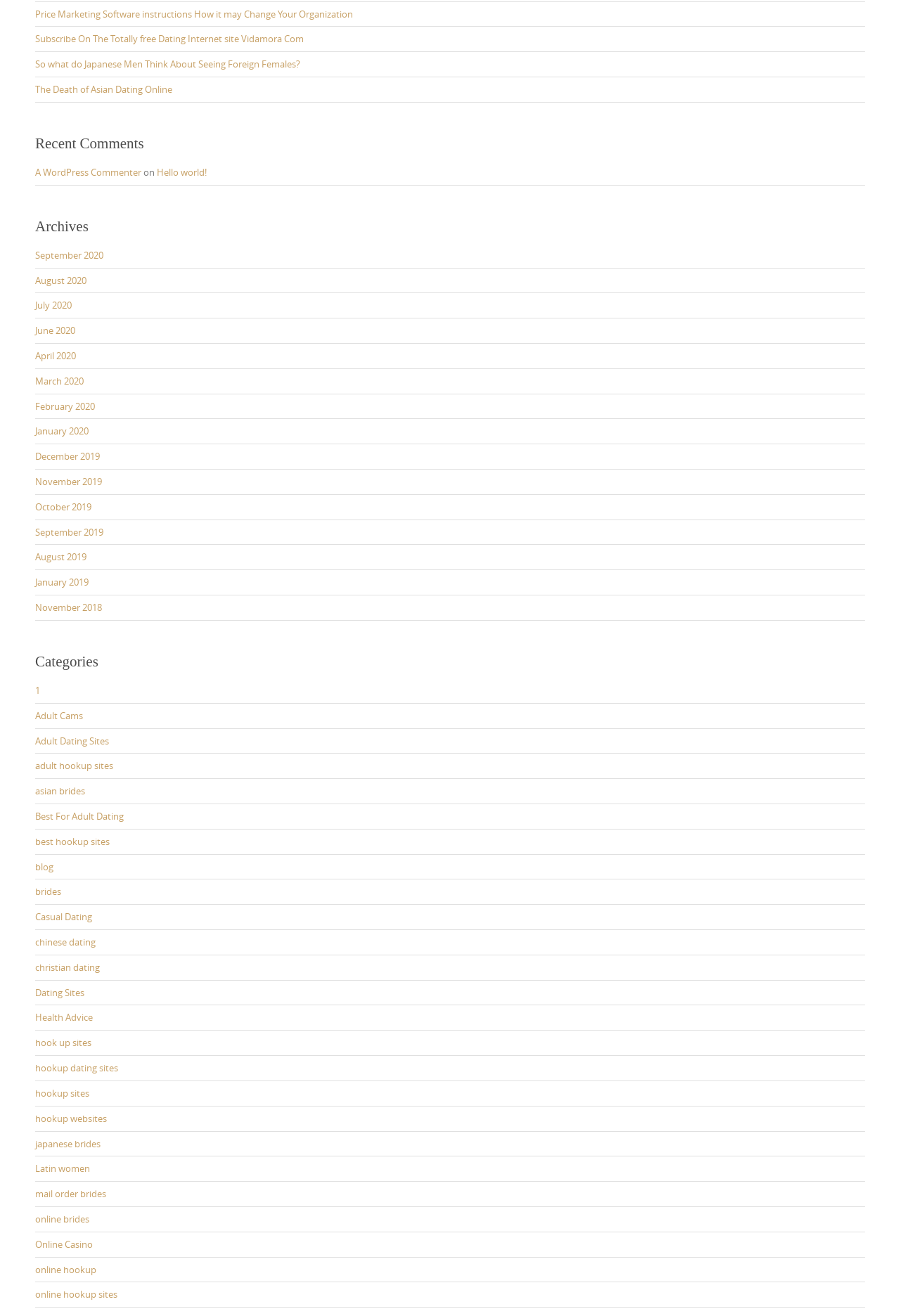Can you identify the bounding box coordinates of the clickable region needed to carry out this instruction: 'Read the recent comments'? The coordinates should be four float numbers within the range of 0 to 1, stated as [left, top, right, bottom].

[0.039, 0.104, 0.961, 0.115]